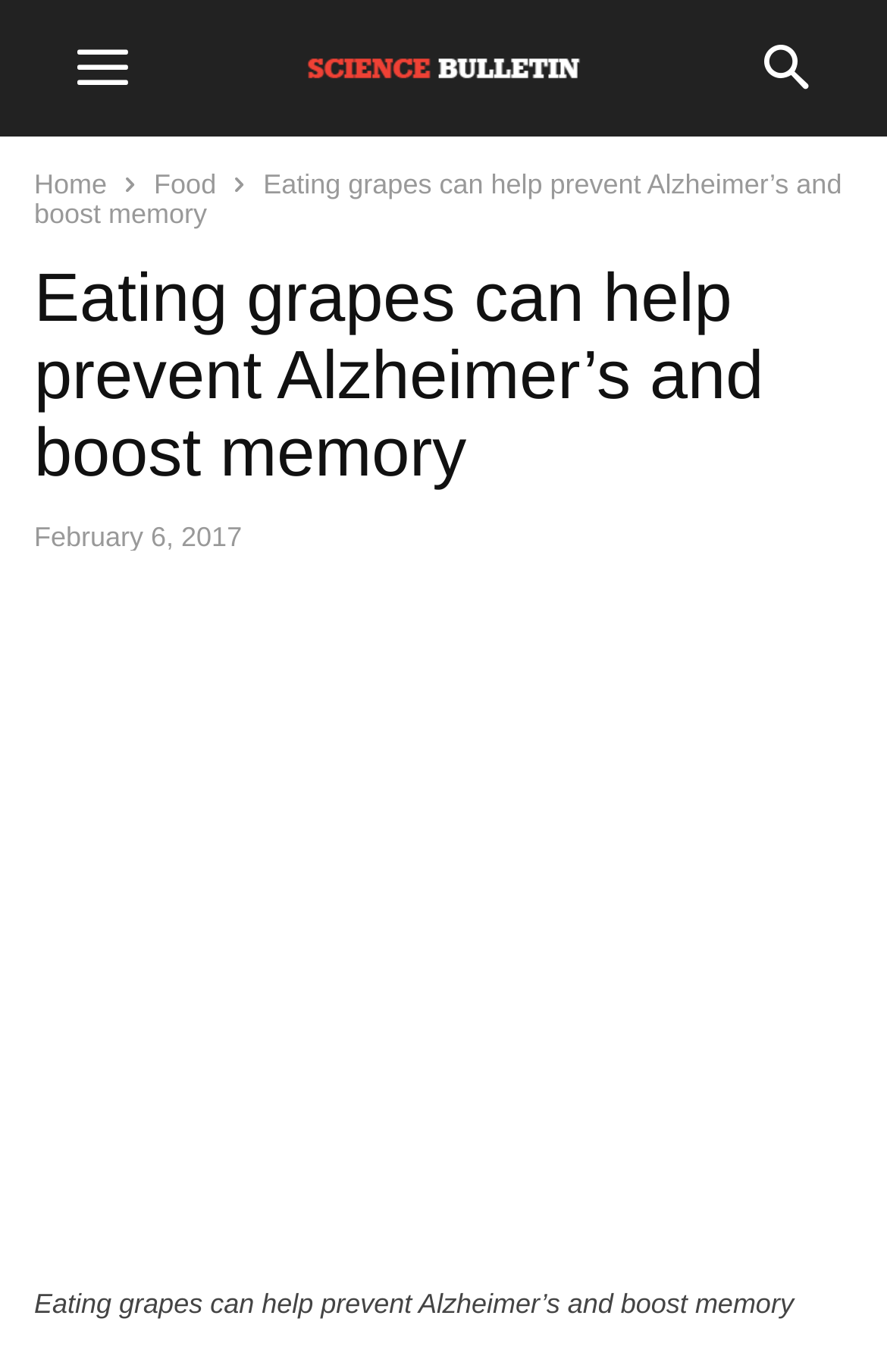What is the purpose of the mobile-toggle button?
Could you answer the question in a detailed manner, providing as much information as possible?

I inferred the purpose of the mobile-toggle button by its label and its typical functionality on webpages, which is to toggle between mobile and desktop views.